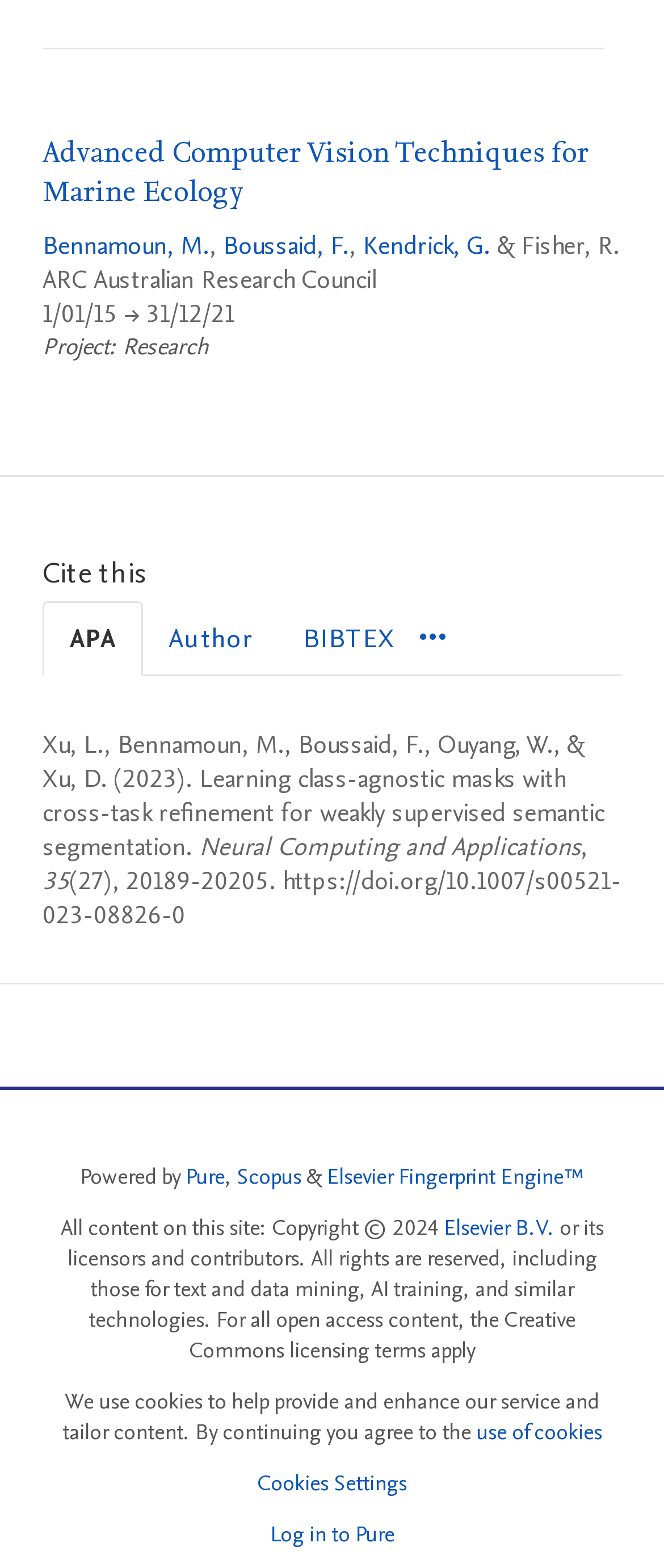Pinpoint the bounding box coordinates of the element that must be clicked to accomplish the following instruction: "Visit the ARC Australian Research Council website". The coordinates should be in the format of four float numbers between 0 and 1, i.e., [left, top, right, bottom].

[0.064, 0.167, 0.567, 0.189]